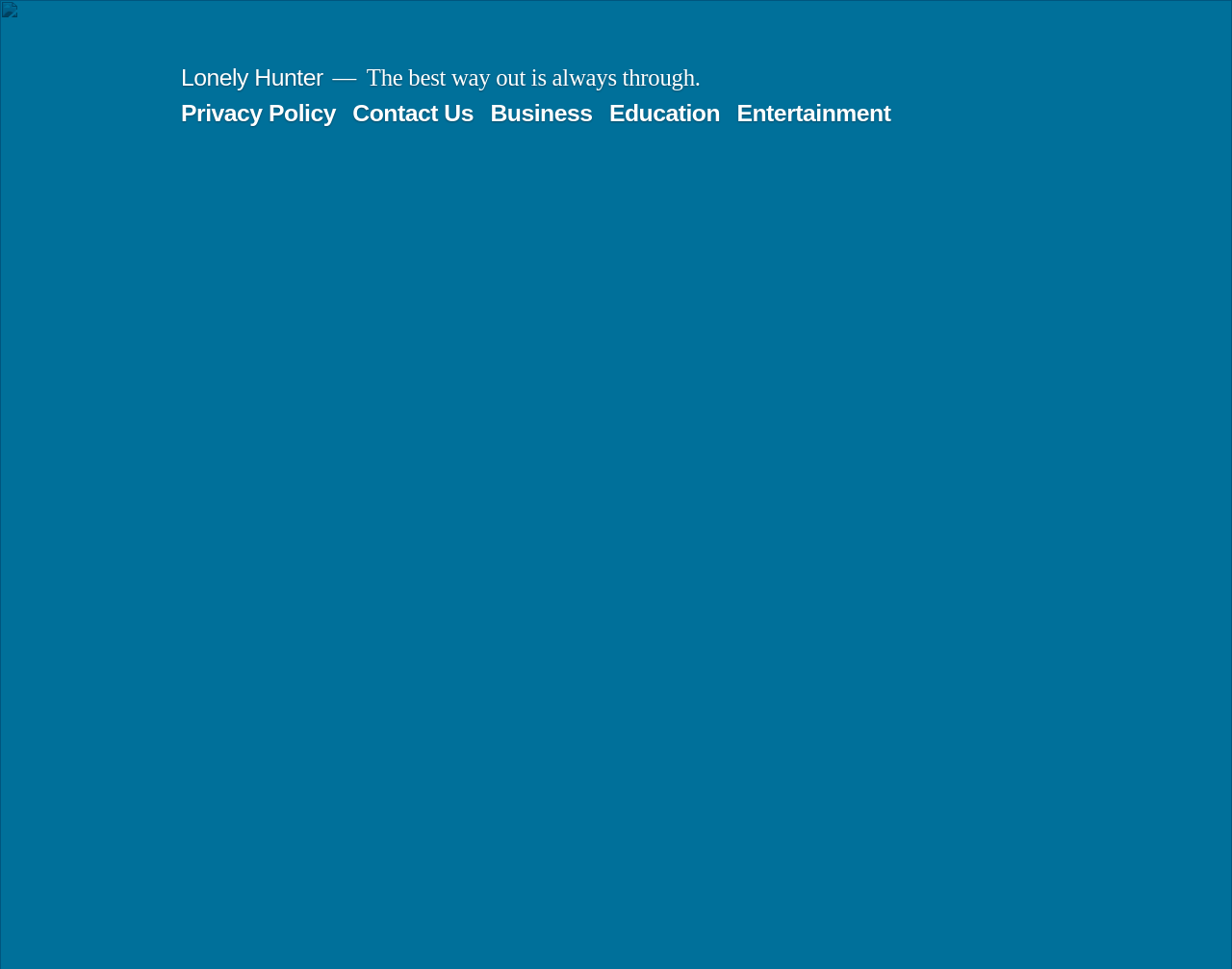Identify and extract the heading text of the webpage.

Techniques to Expand Instagram Readers in British